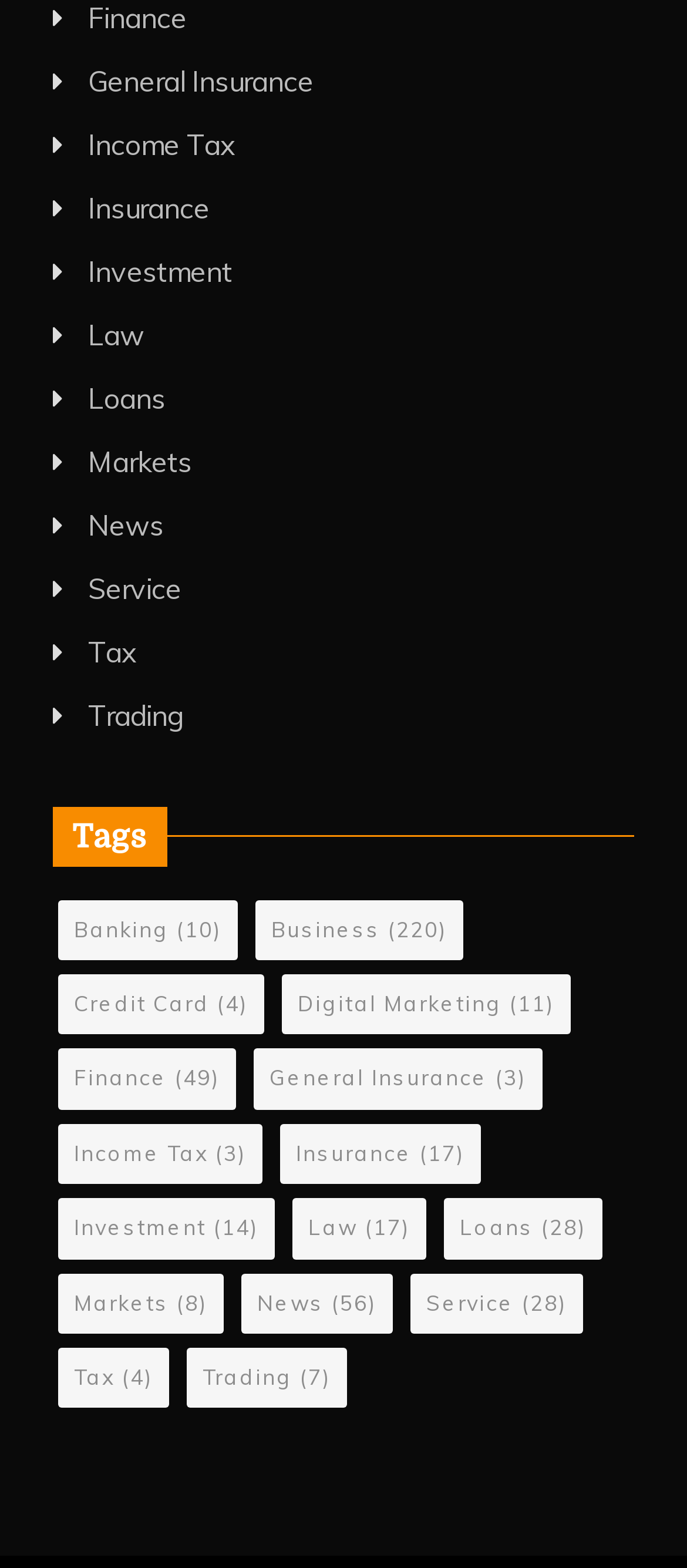Provide the bounding box coordinates for the UI element described in this sentence: "General Insurance". The coordinates should be four float values between 0 and 1, i.e., [left, top, right, bottom].

[0.128, 0.04, 0.456, 0.062]